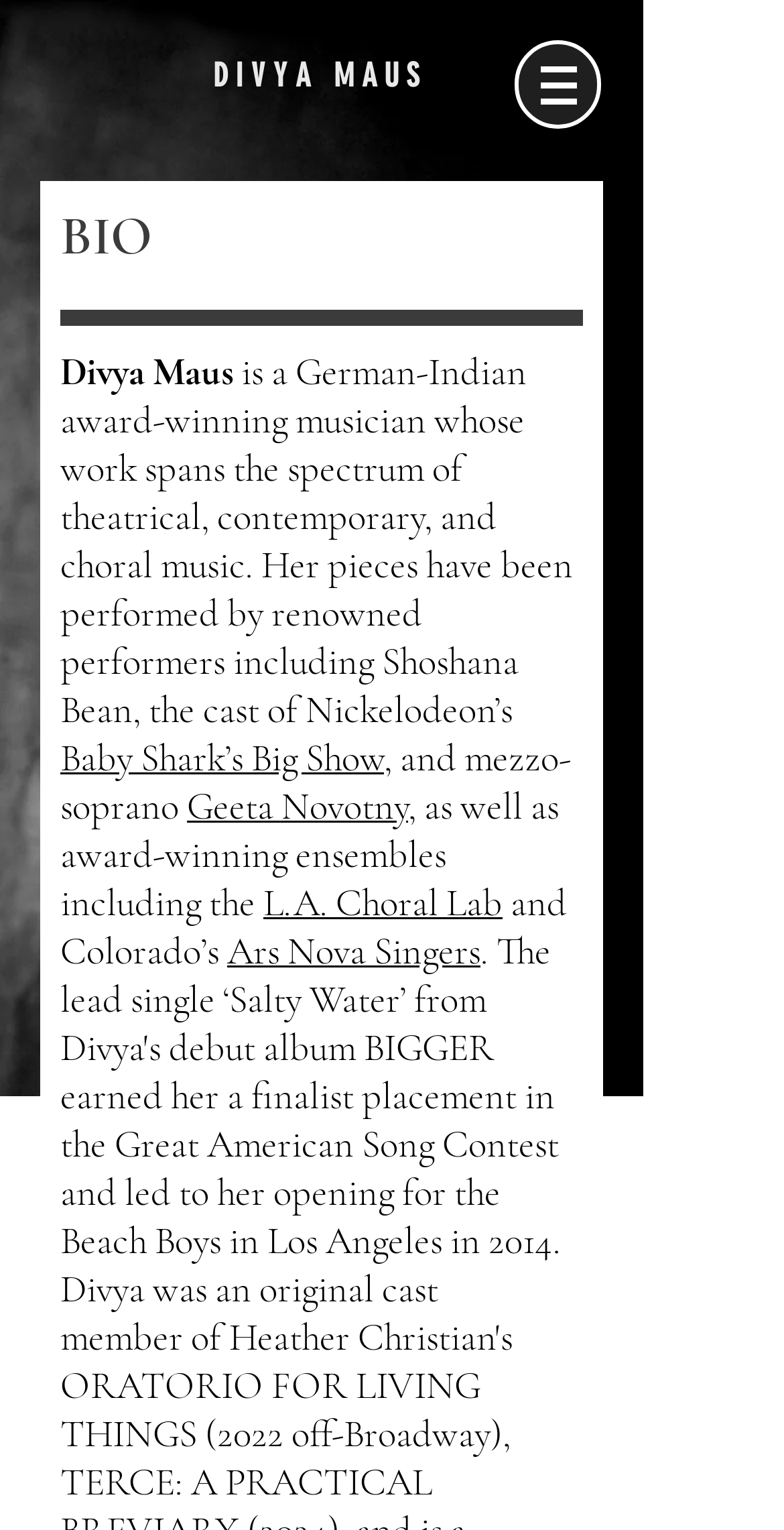Identify the bounding box for the described UI element: "Ars Nova Singers".

[0.29, 0.606, 0.613, 0.636]